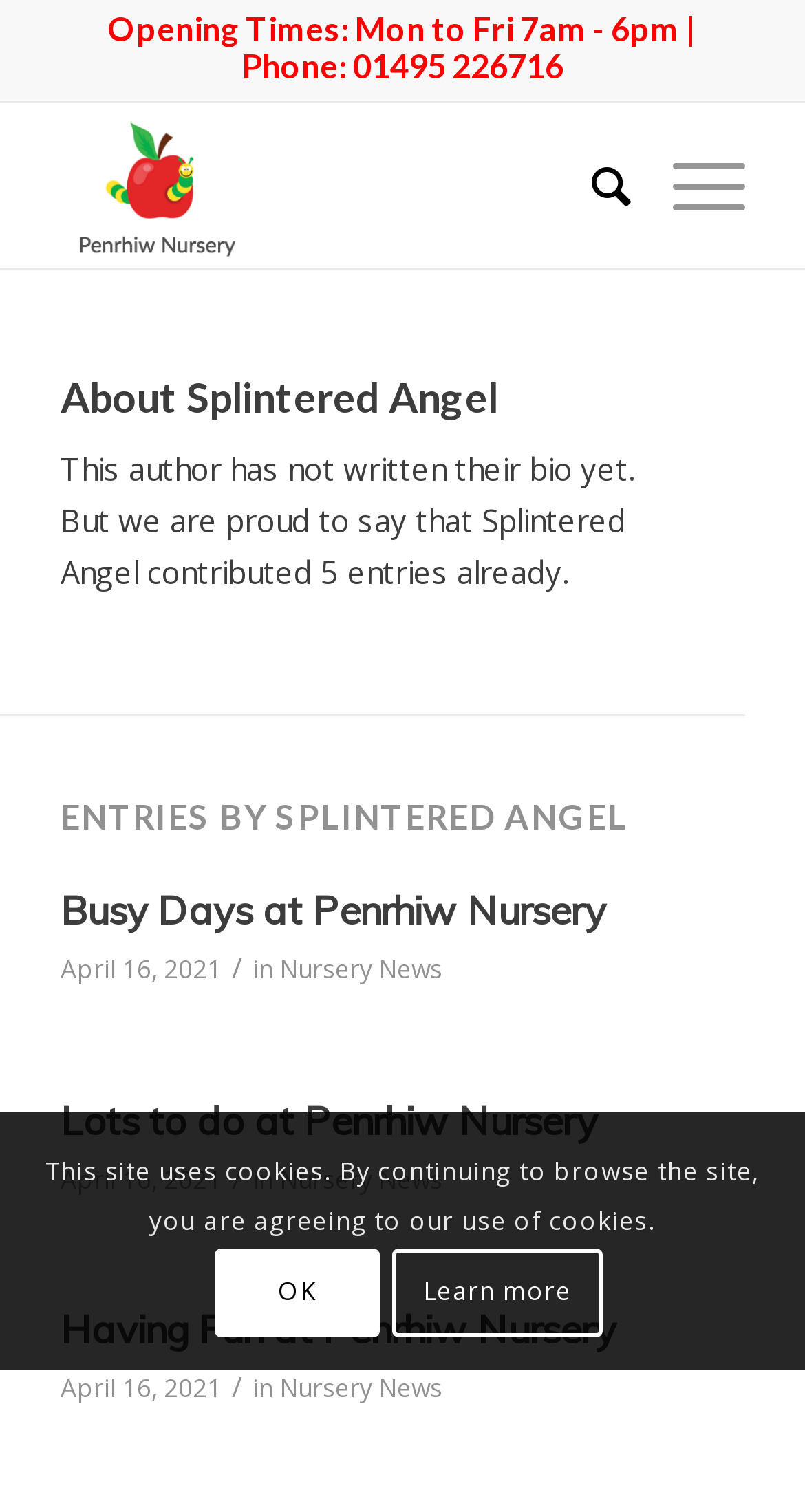Give a one-word or one-phrase response to the question:
What is the phone number of Penrhiw Nursery?

01495 226716